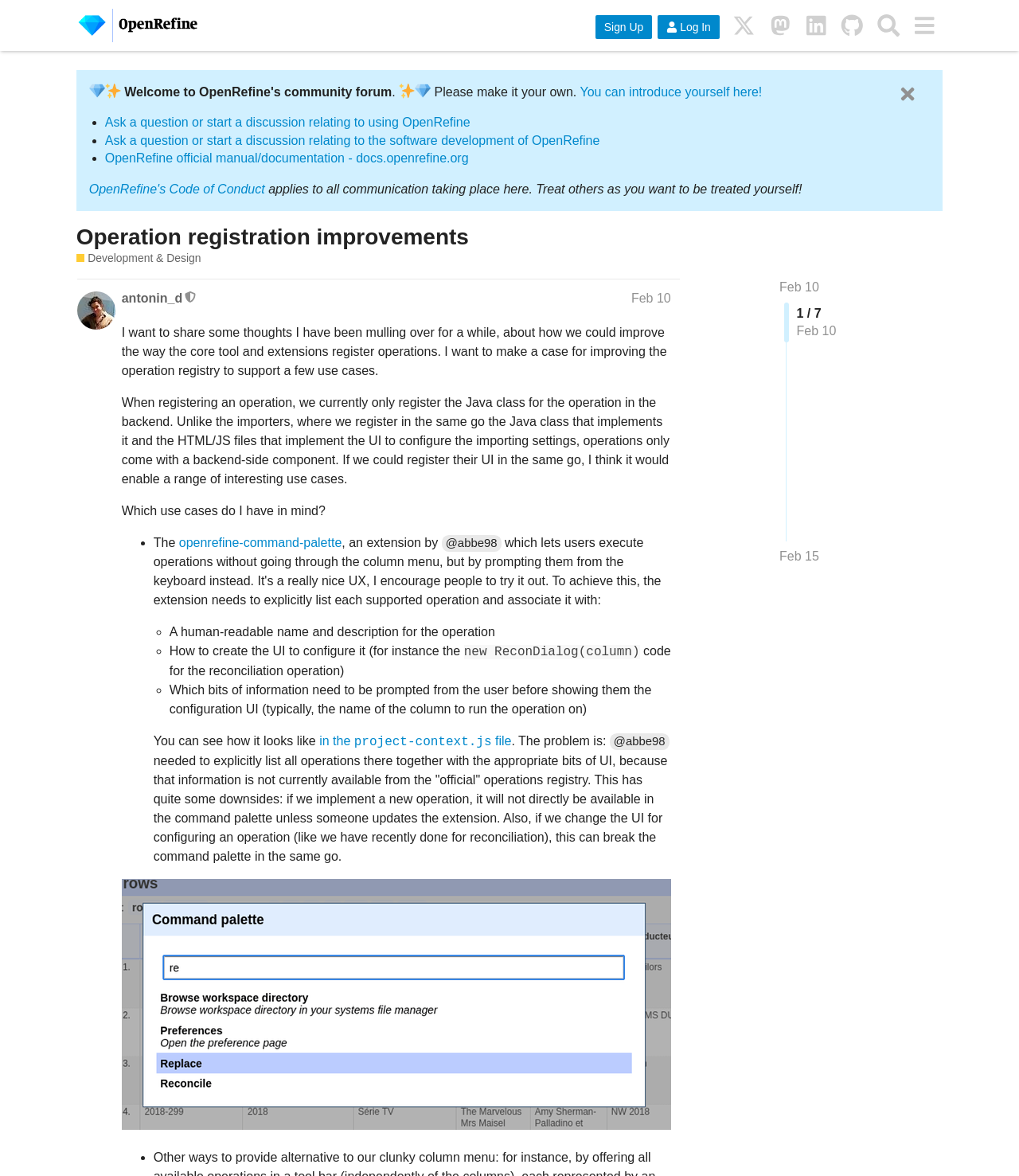Identify the coordinates of the bounding box for the element that must be clicked to accomplish the instruction: "View the image".

[0.119, 0.748, 0.658, 0.961]